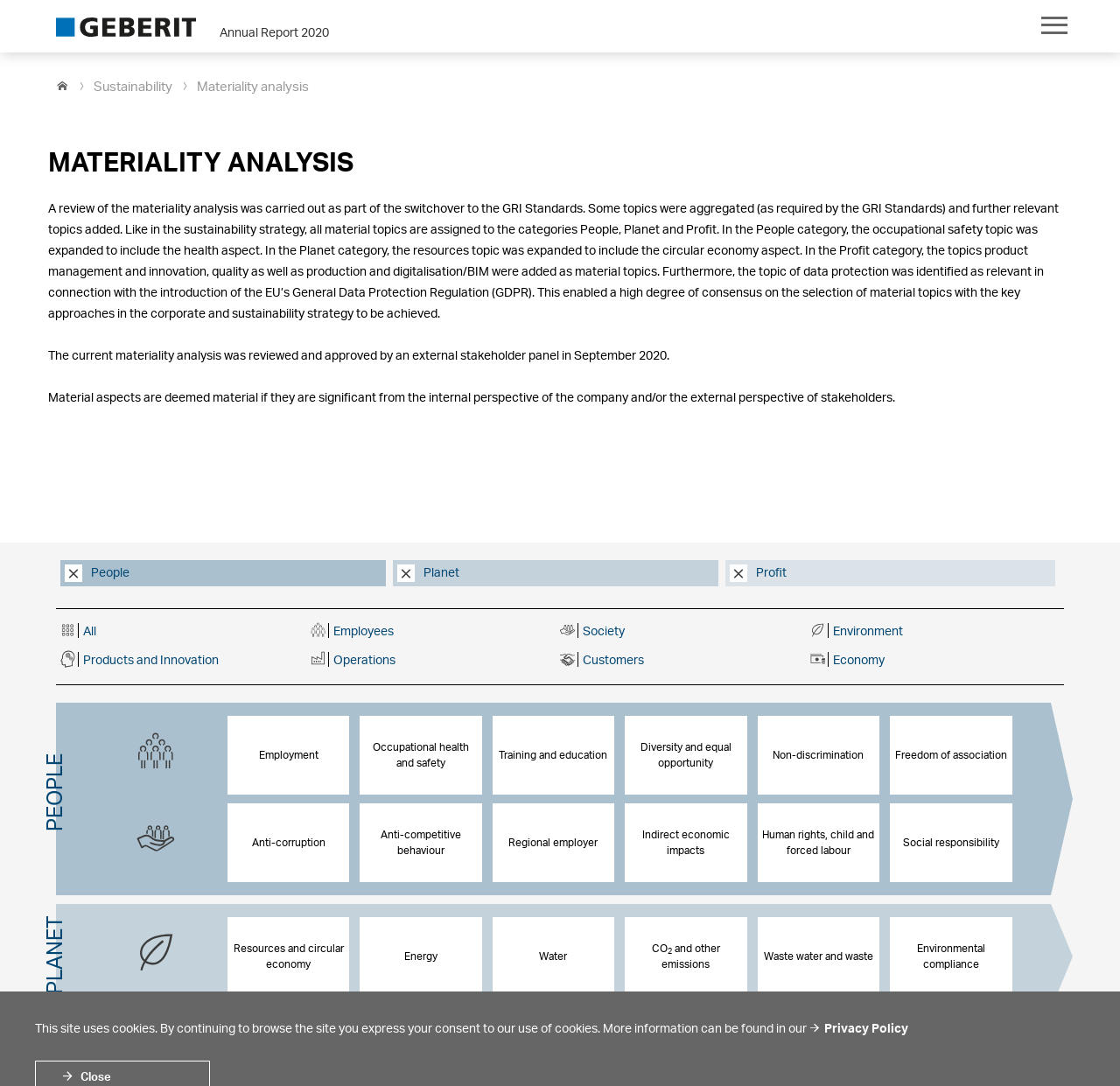Please identify the bounding box coordinates of the element that needs to be clicked to execute the following command: "Read about Employment". Provide the bounding box using four float numbers between 0 and 1, formatted as [left, top, right, bottom].

[0.203, 0.659, 0.312, 0.732]